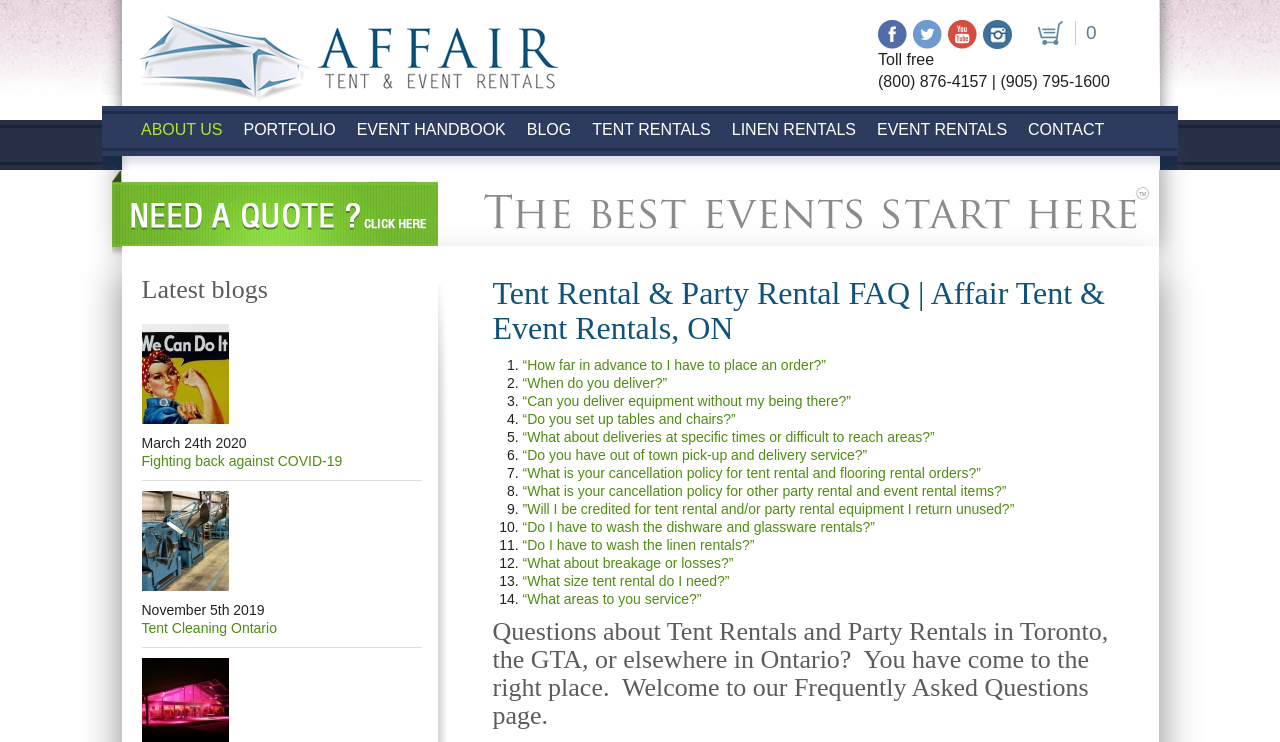How many FAQs are listed on this webpage?
Look at the image and respond with a single word or a short phrase.

14